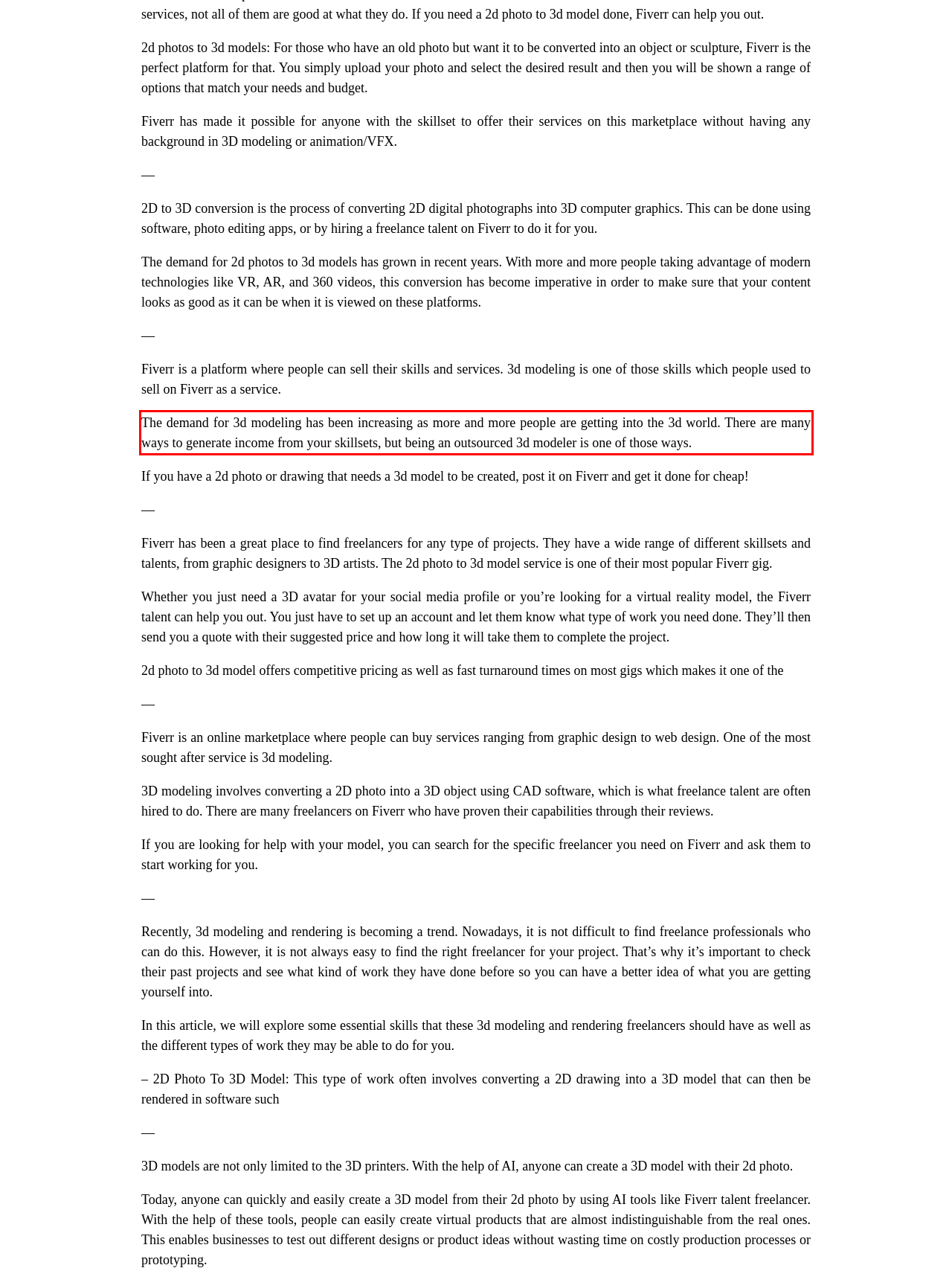You are presented with a webpage screenshot featuring a red bounding box. Perform OCR on the text inside the red bounding box and extract the content.

The demand for 3d modeling has been increasing as more and more people are getting into the 3d world. There are many ways to generate income from your skillsets, but being an outsourced 3d modeler is one of those ways.